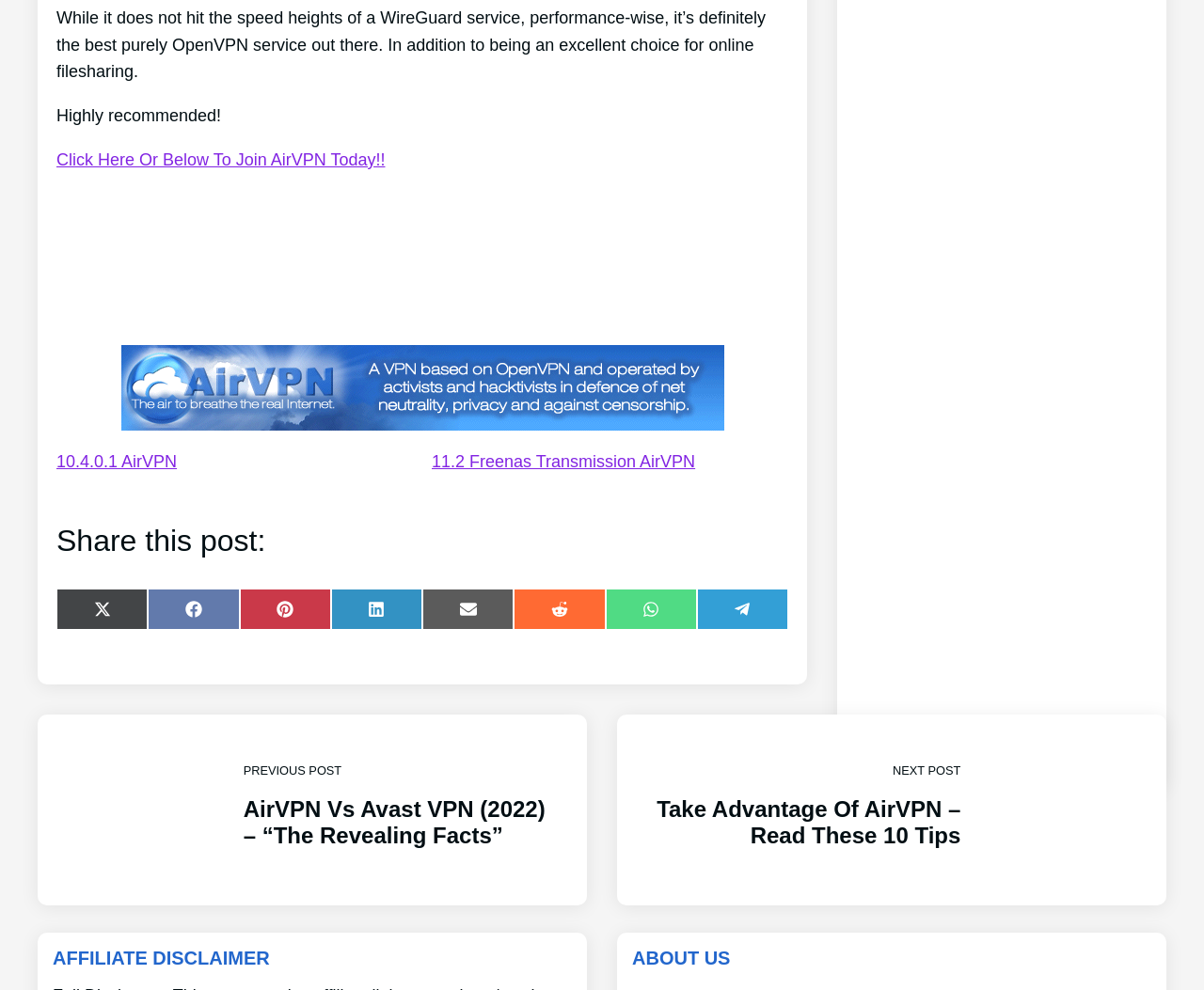Locate the bounding box coordinates of the area where you should click to accomplish the instruction: "Click on Threat Intelligence".

None